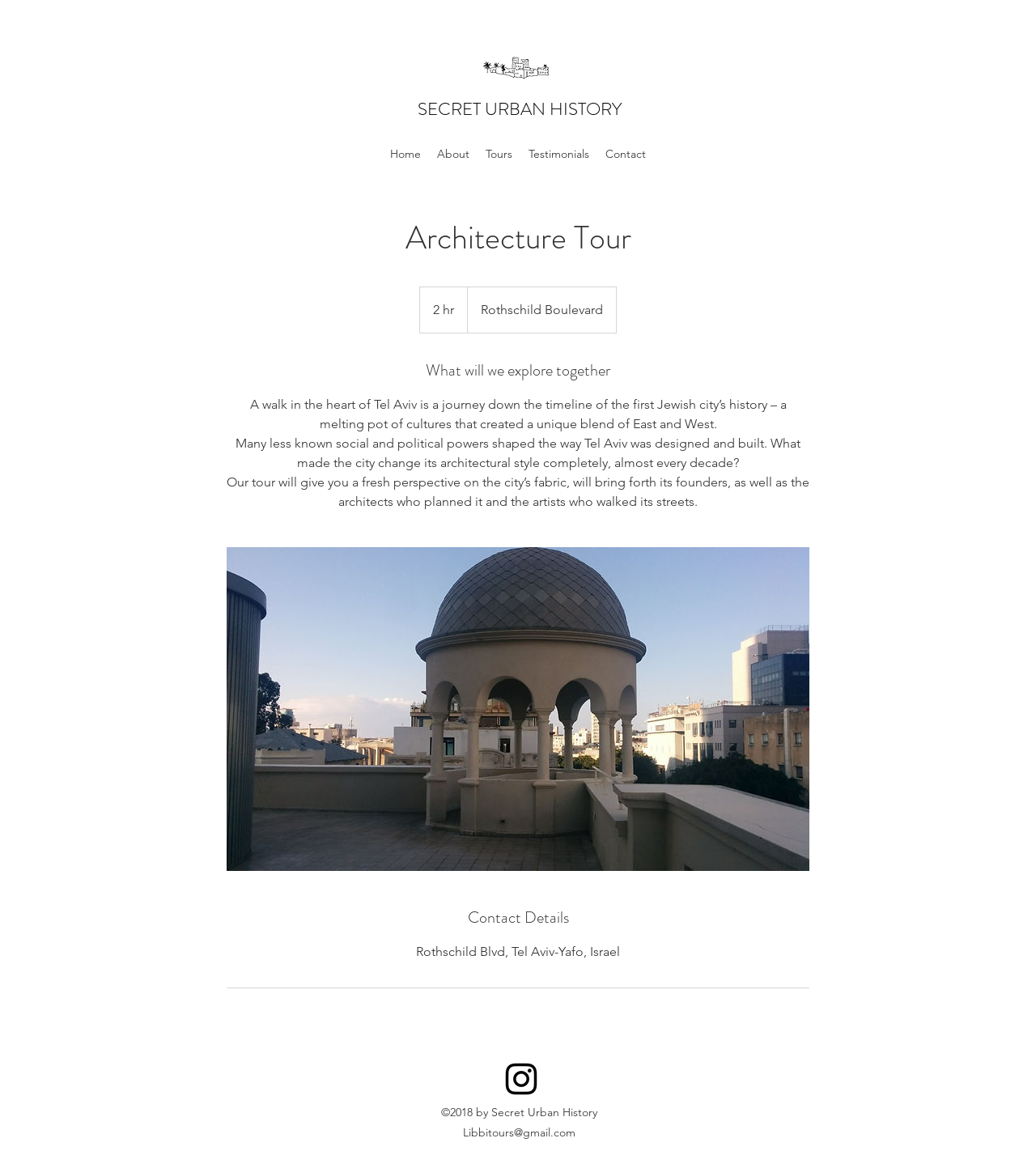What is the name of the tour?
Please provide a comprehensive answer based on the contents of the image.

I found the answer by looking at the heading element with the text 'Architecture Tour' inside the region 'Architecture Tour details'.